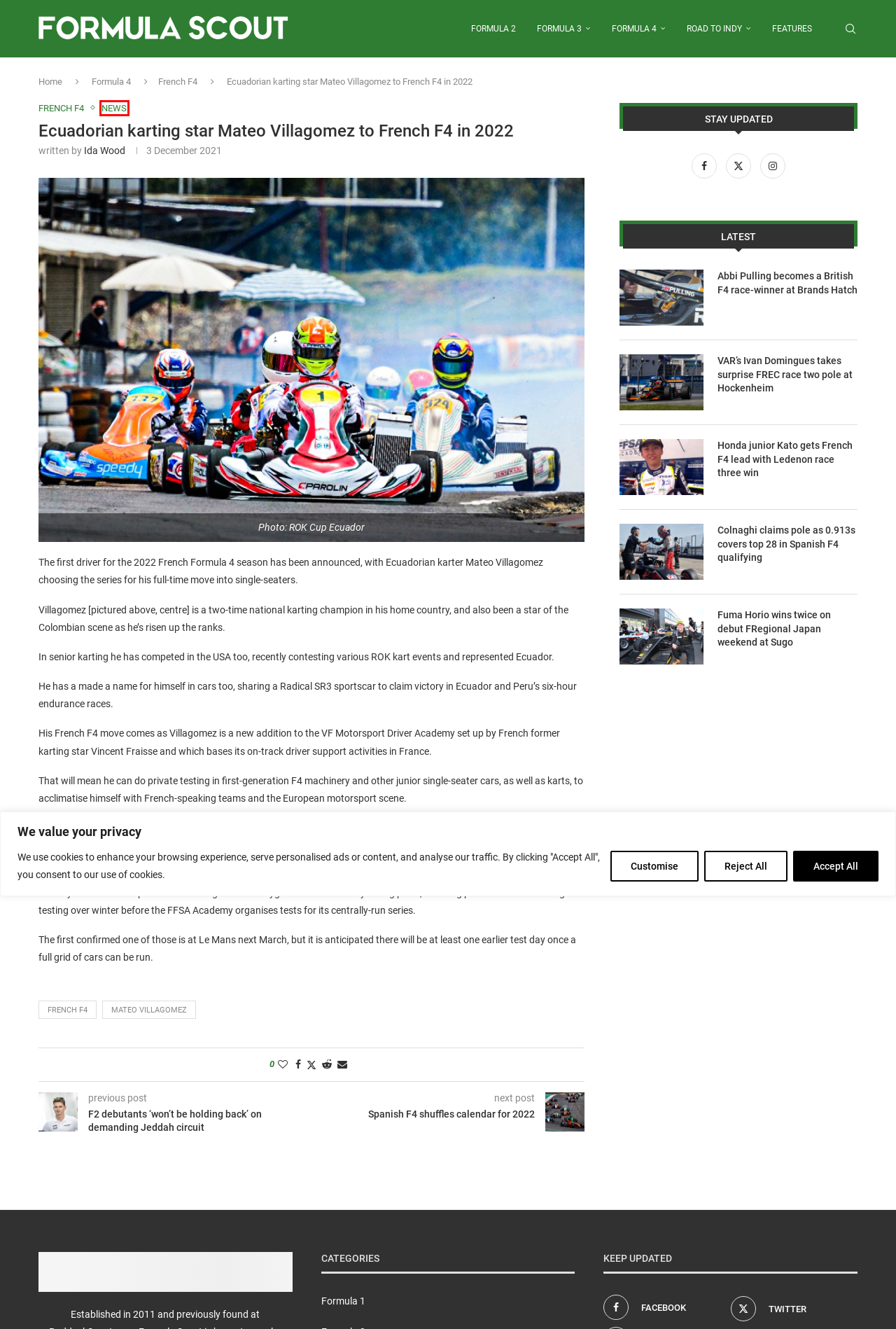A screenshot of a webpage is given, marked with a red bounding box around a UI element. Please select the most appropriate webpage description that fits the new page after clicking the highlighted element. Here are the candidates:
A. VAR's Ivan Domingues takes surprise FREC race two pole at Hockenheim - Formula Scout
B. Formula 2 Archives - Formula Scout
C. Spanish F4 shuffles calendar for 2022 - Formula Scout
D. Fuma Horio wins twice on debut FRegional Japan weekend at Sugo - Formula Scout
E. News Archives - Formula Scout
F. Road to Indy Archives - Formula Scout
G. Colnaghi claims pole as 0.913s covers top 28 in Spanish F4 qualifying - Formula Scout
H. Formula 4 Archives - Formula Scout

E